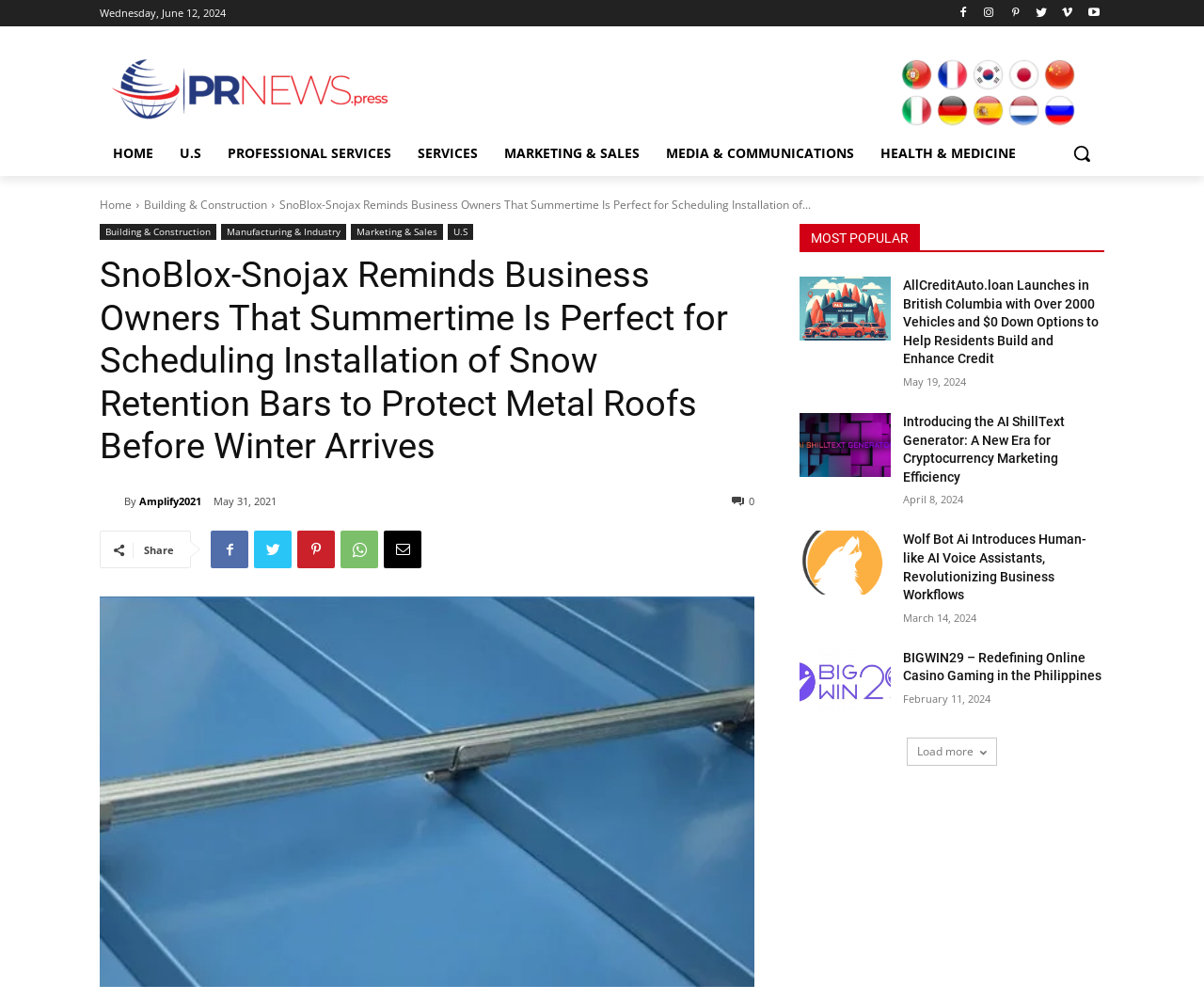Locate the bounding box coordinates of the element's region that should be clicked to carry out the following instruction: "Share the article". The coordinates need to be four float numbers between 0 and 1, i.e., [left, top, right, bottom].

[0.12, 0.542, 0.145, 0.556]